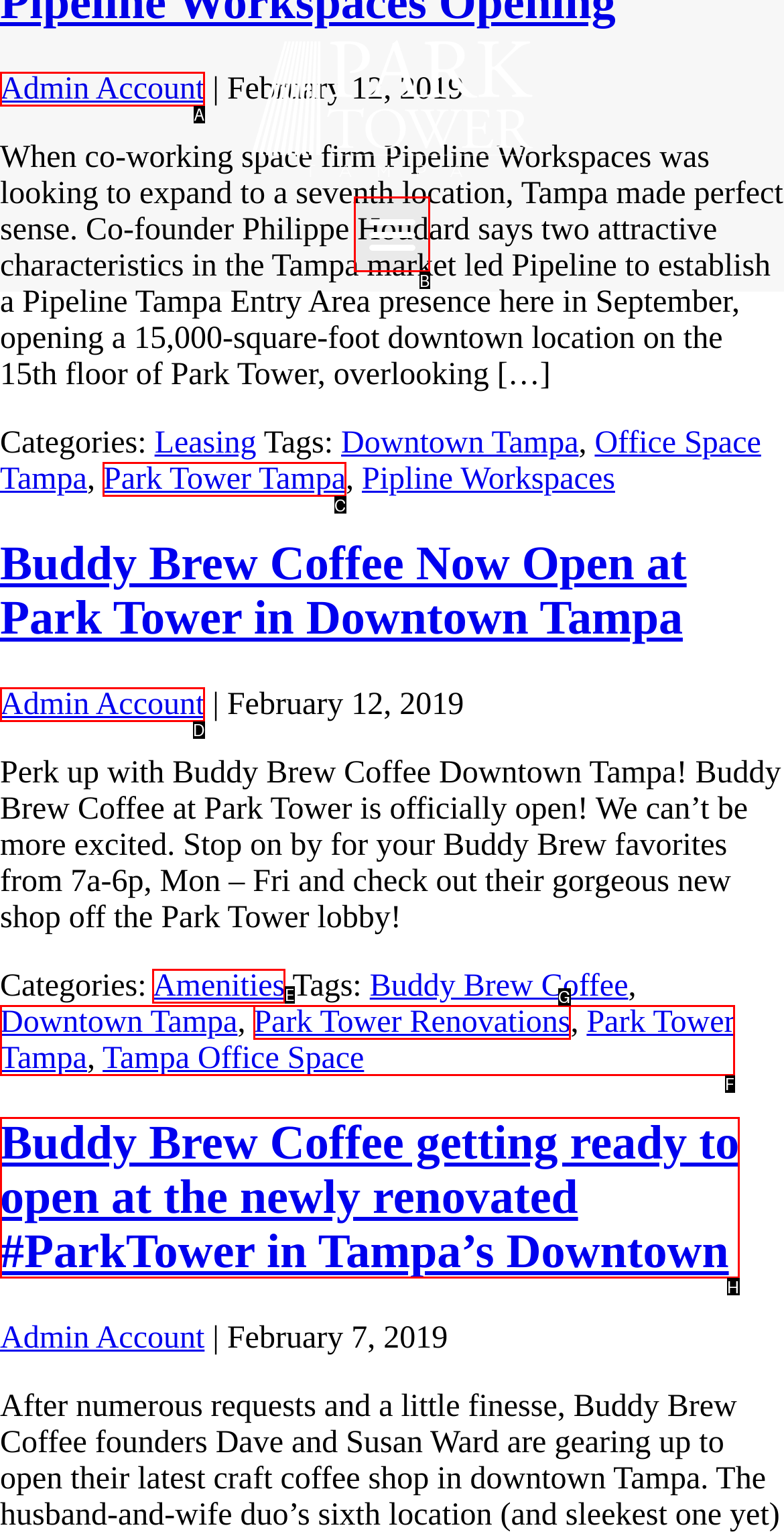Determine the letter of the element to click to accomplish this task: Go to Admin Account. Respond with the letter.

A